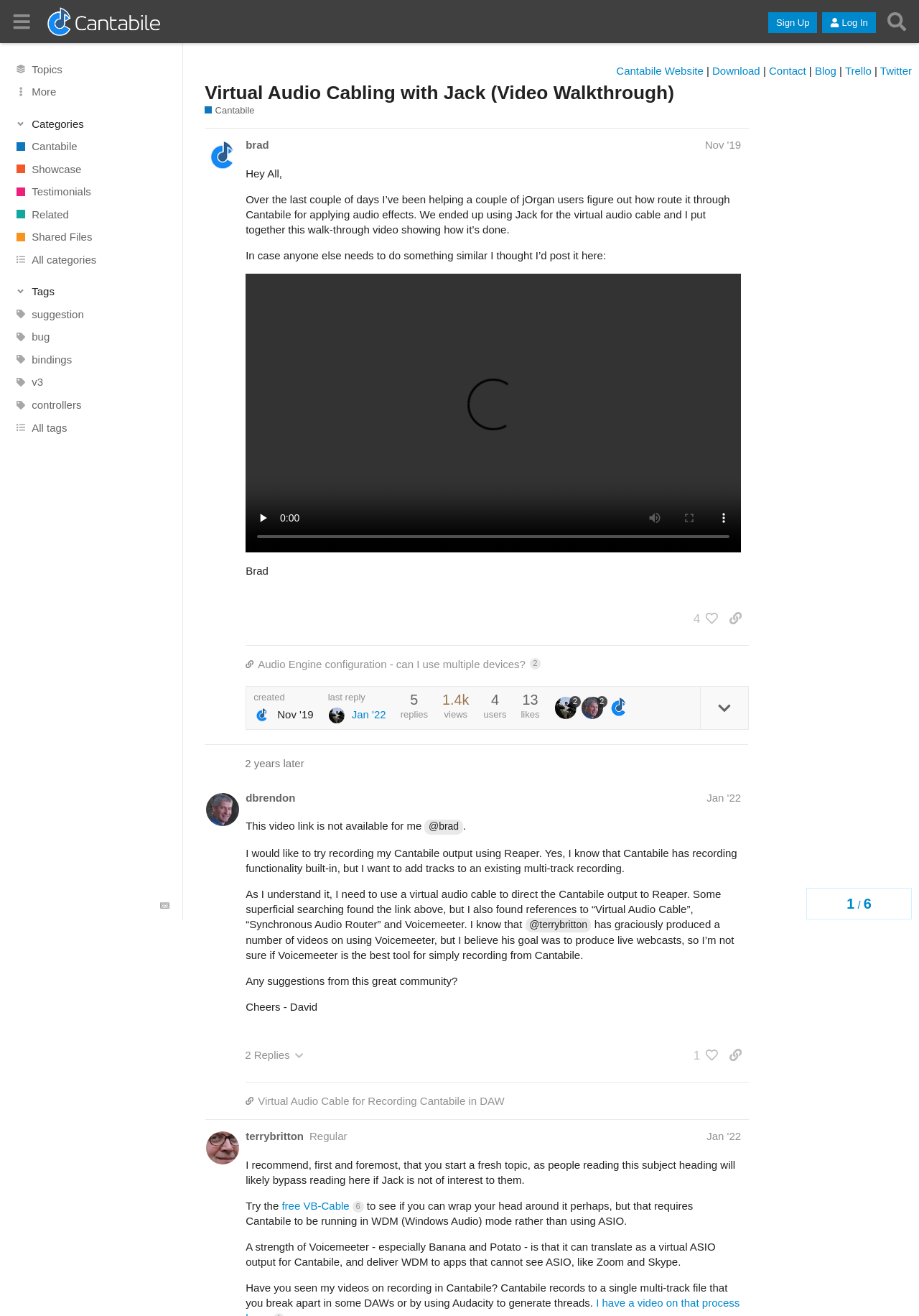Indicate the bounding box coordinates of the element that must be clicked to execute the instruction: "Search for topics". The coordinates should be given as four float numbers between 0 and 1, i.e., [left, top, right, bottom].

[0.959, 0.005, 0.992, 0.028]